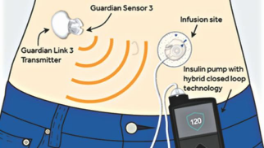Answer the question below with a single word or a brief phrase: 
What is the glucose level reading on the insulin pump?

120 mg/dL